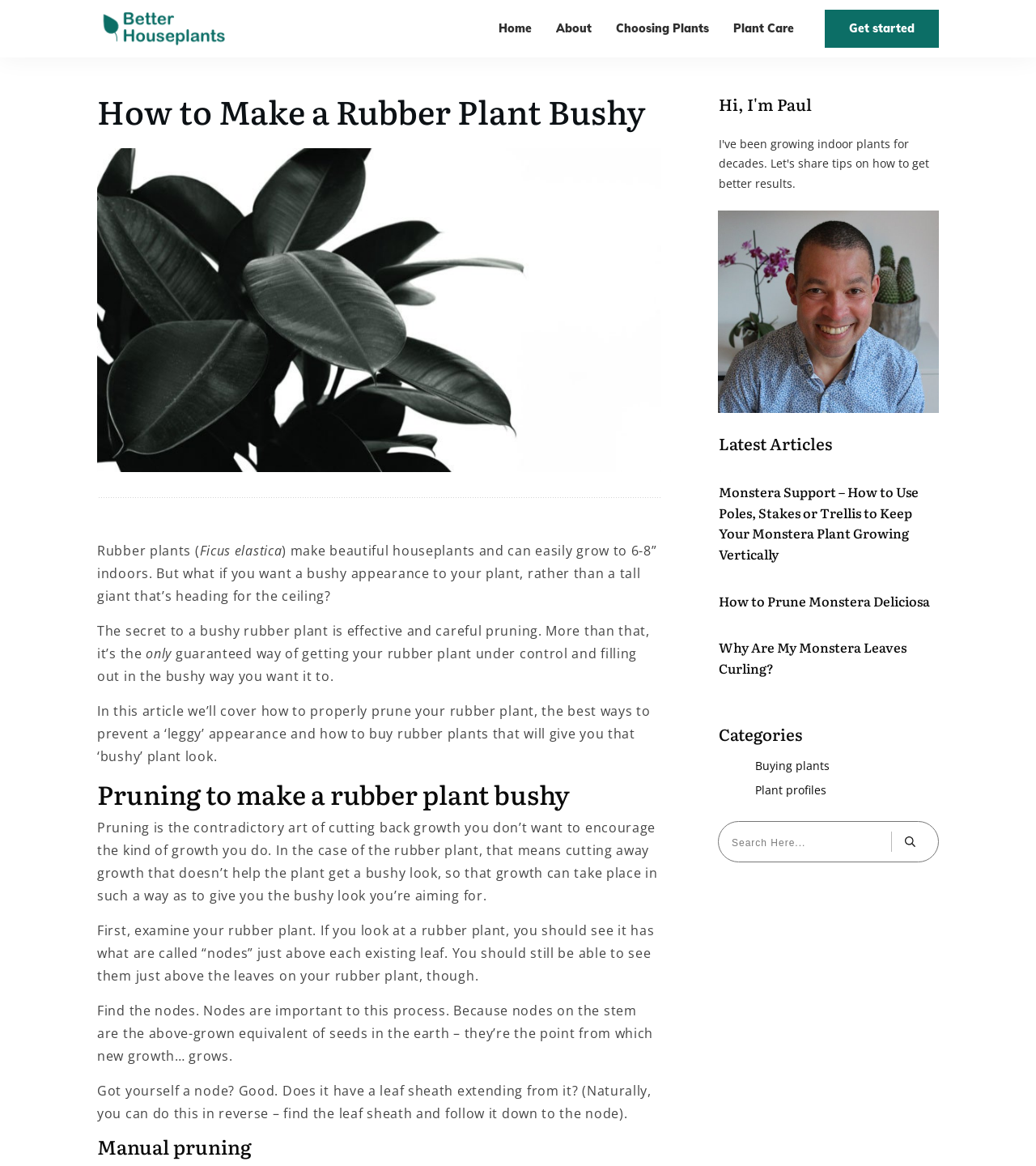Respond with a single word or phrase to the following question: What is the opposite of a bushy appearance in a rubber plant?

Leggy